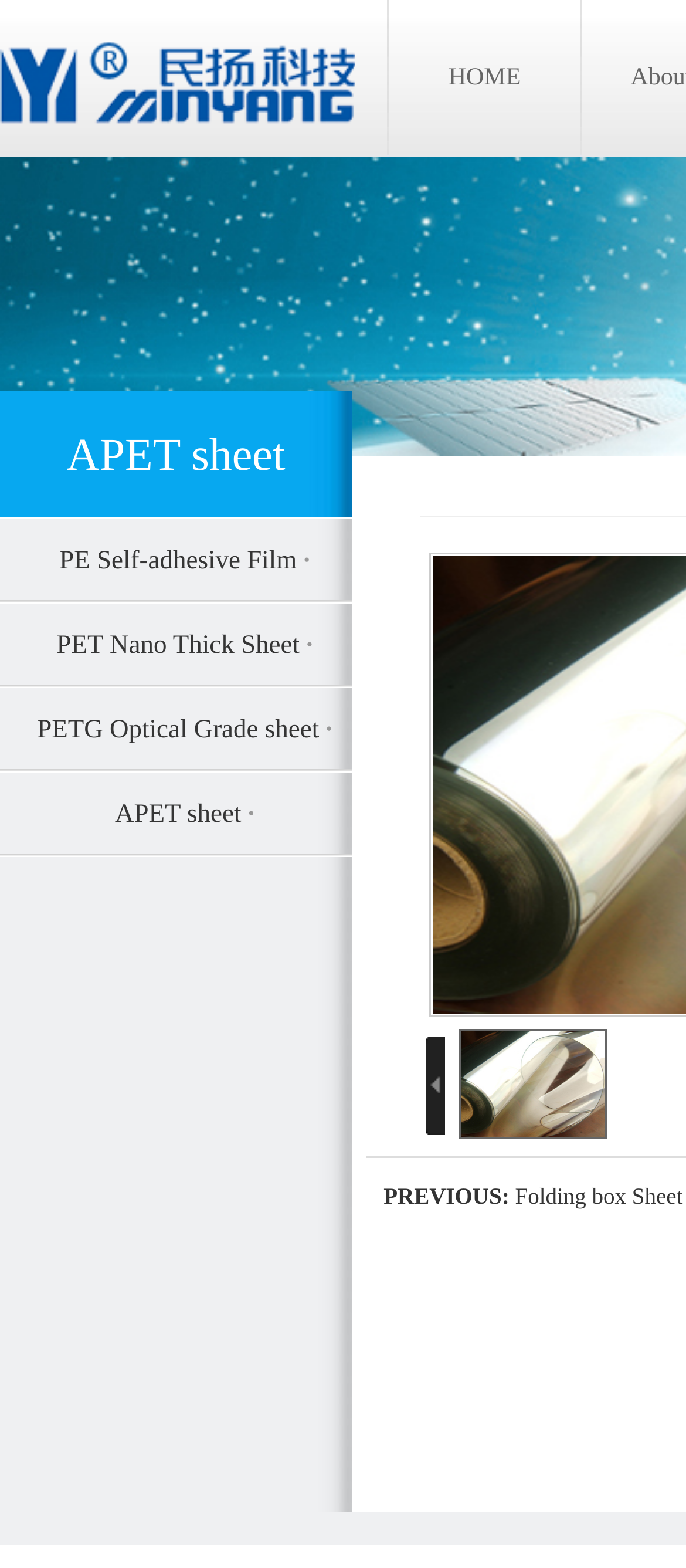Answer the question in one word or a short phrase:
What is the first product listed?

APET sheet